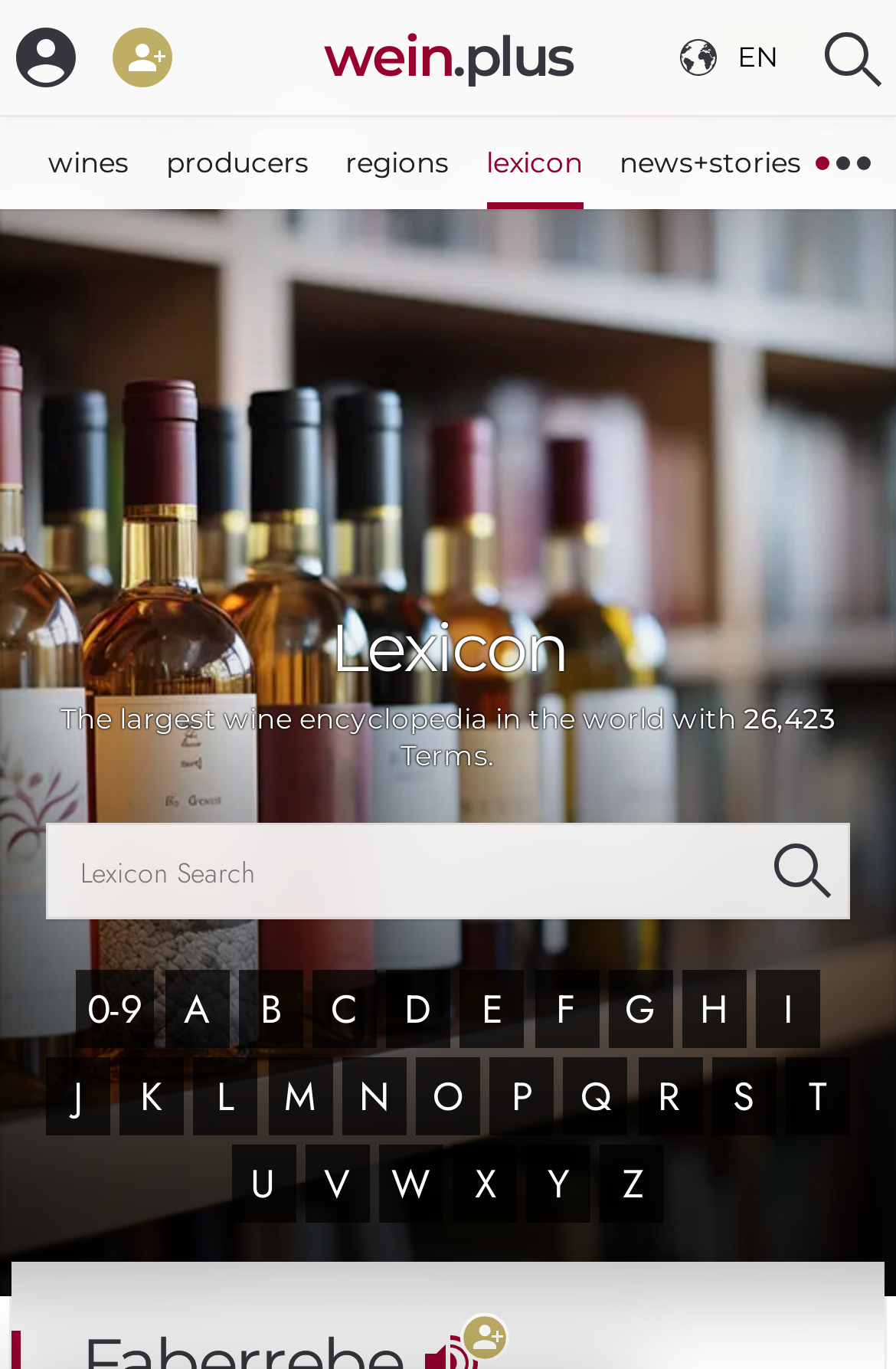Pinpoint the bounding box coordinates of the area that must be clicked to complete this instruction: "view regions".

[0.386, 0.086, 0.501, 0.153]